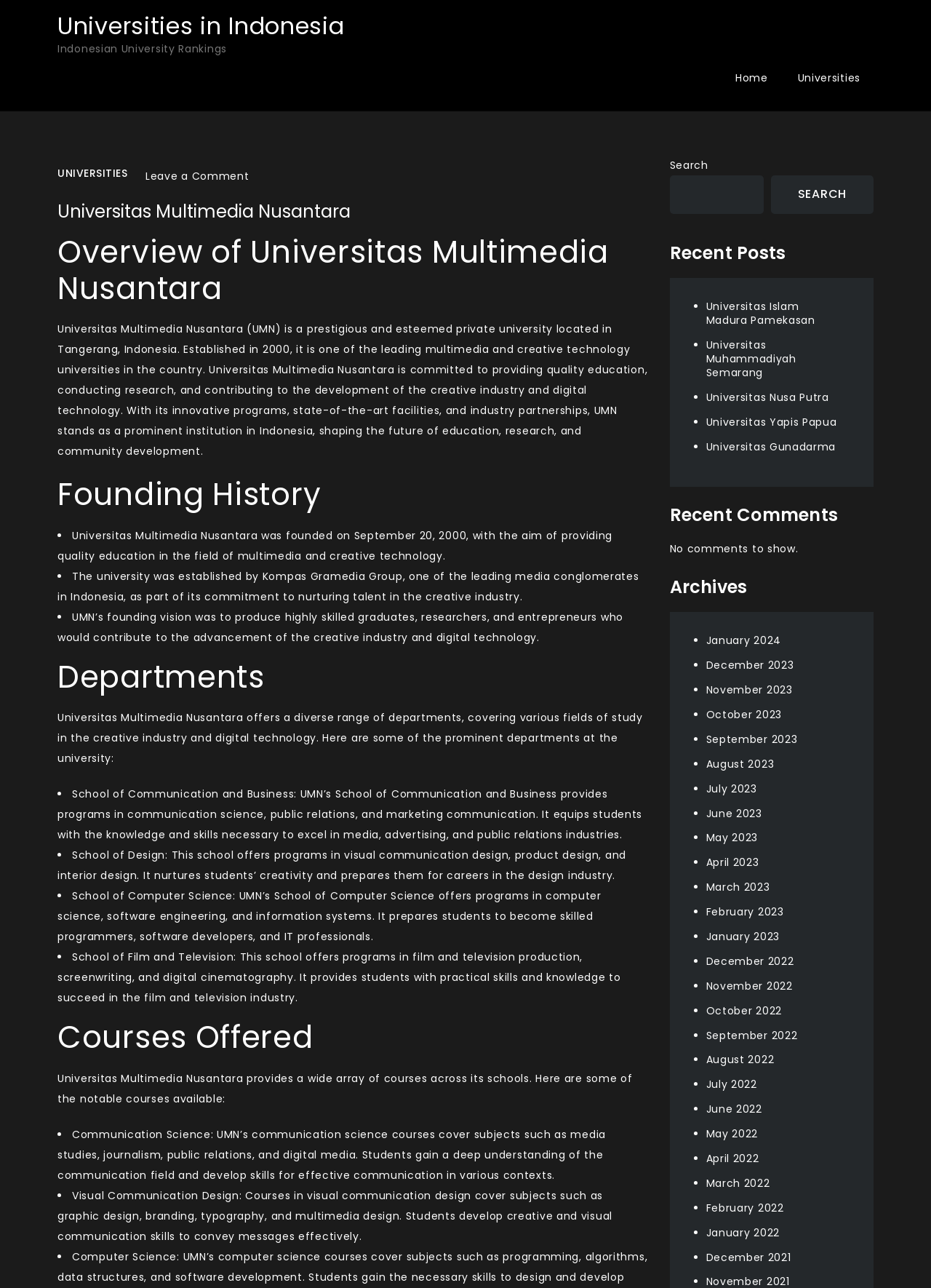Please determine the bounding box coordinates for the element that should be clicked to follow these instructions: "Search for universities".

[0.719, 0.136, 0.82, 0.166]